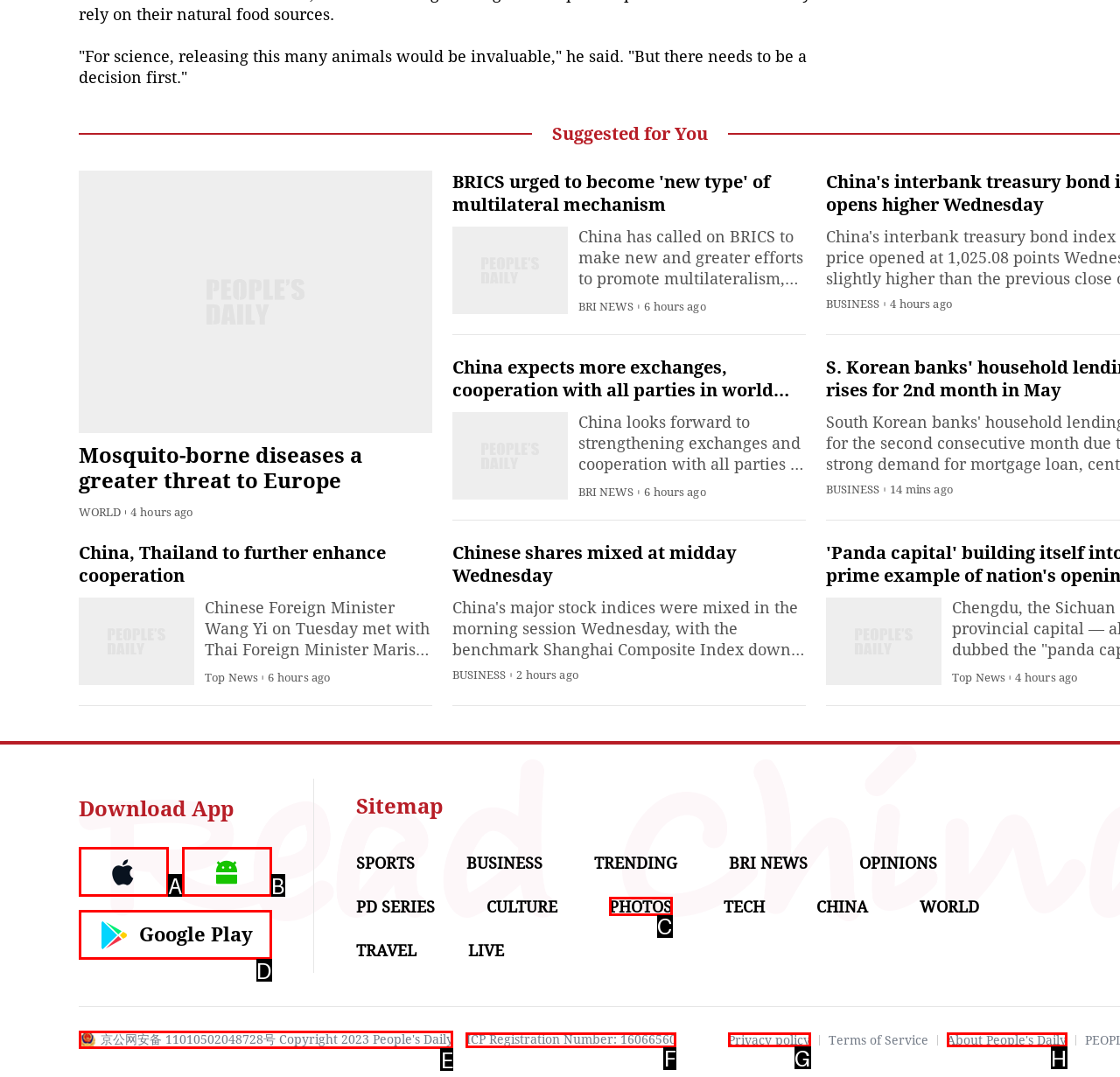Determine the appropriate lettered choice for the task: View the photos. Reply with the correct letter.

C